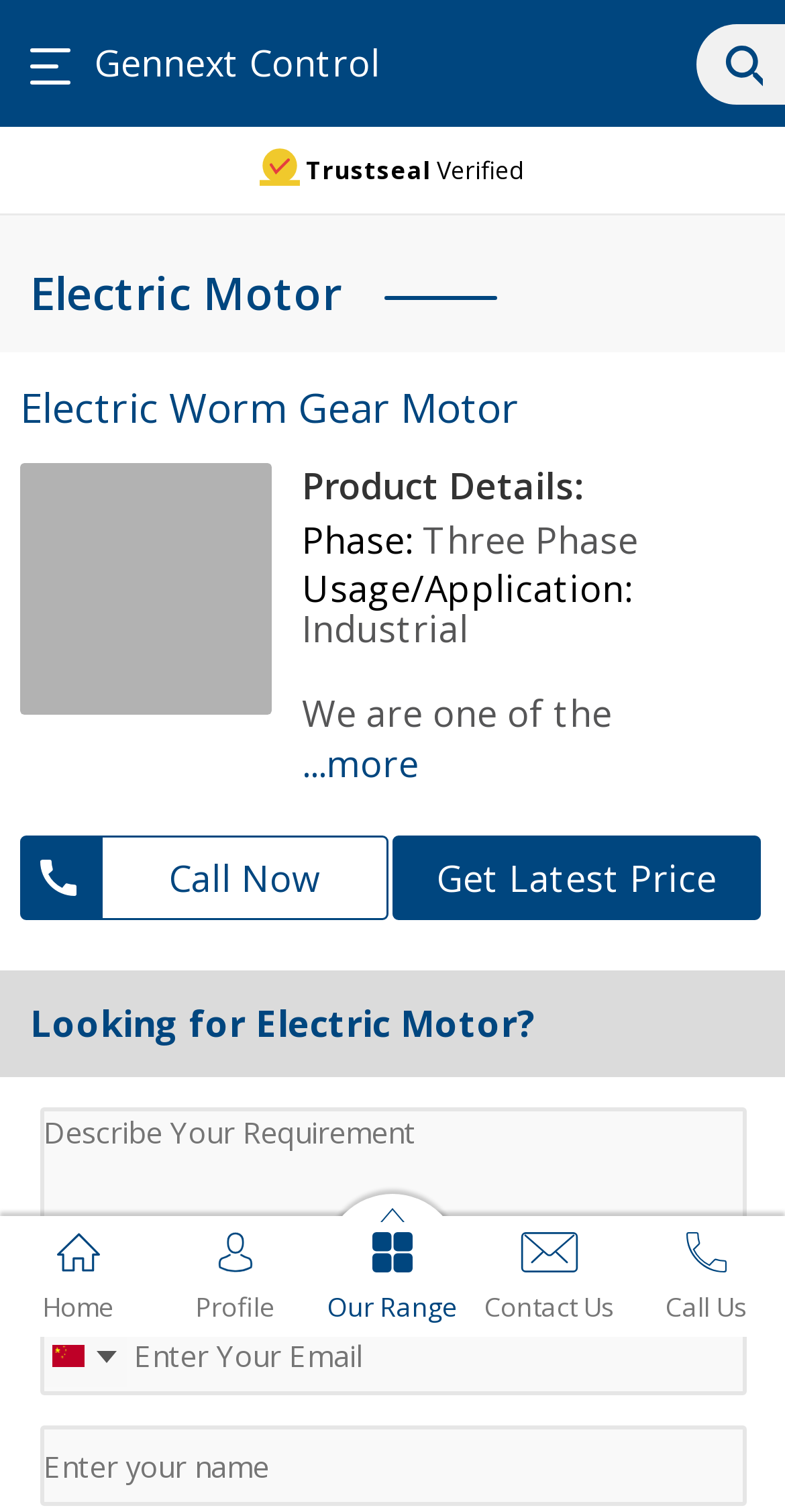Respond to the following question with a brief word or phrase:
What is the name of the company?

Gennext Control